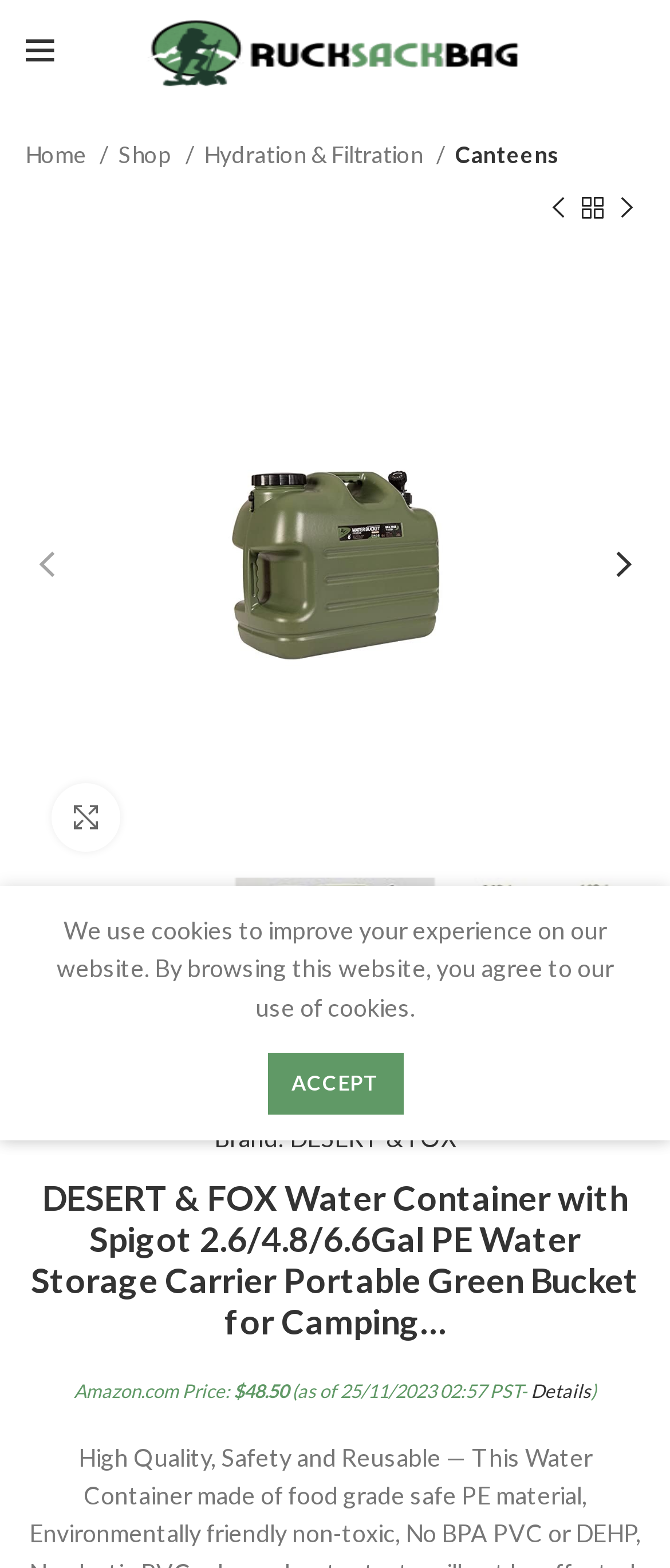Identify the title of the webpage and provide its text content.

DESERT & FOX Water Container with Spigot 2.6/4.8/6.6Gal PE Water Storage Carrier Portable Green Bucket for Camping…